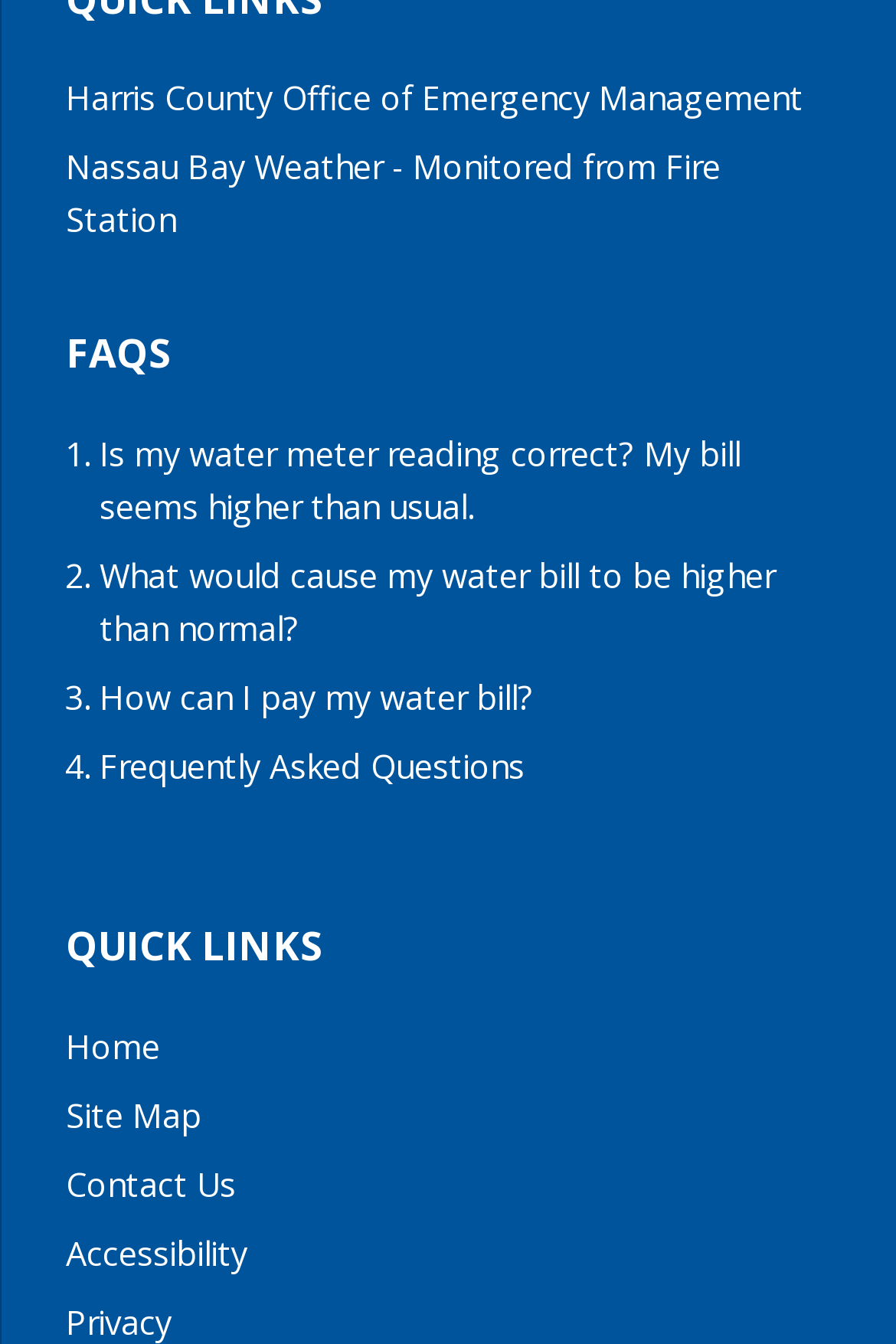Please answer the following question using a single word or phrase: 
How many sections are there on this webpage?

2